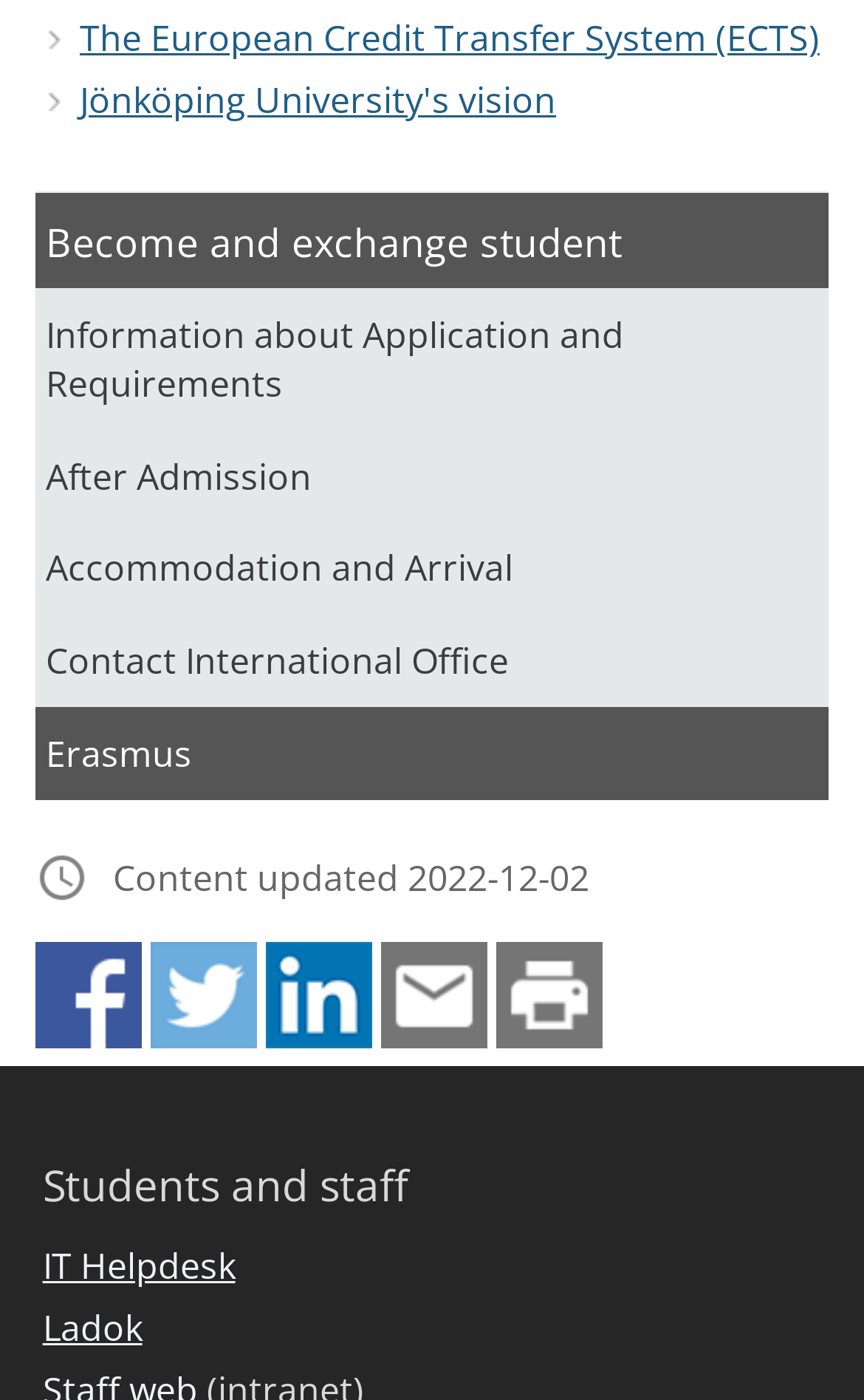Determine the bounding box coordinates for the clickable element required to fulfill the instruction: "Click on The European Credit Transfer System (ECTS)". Provide the coordinates as four float numbers between 0 and 1, i.e., [left, top, right, bottom].

[0.092, 0.009, 0.949, 0.044]